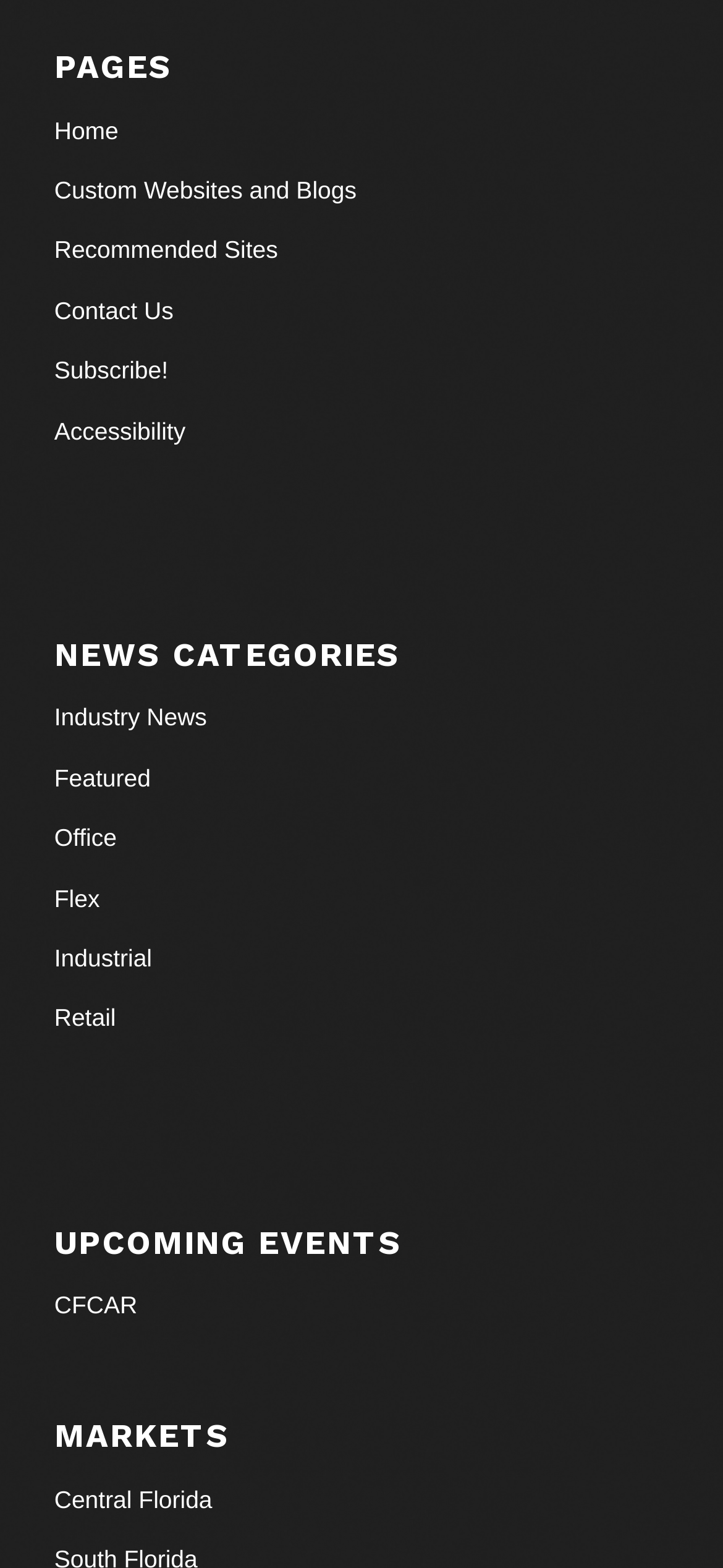How many links are under 'PAGES'?
Please answer the question as detailed as possible.

Under the heading 'PAGES', I found five links: 'Home', 'Custom Websites and Blogs', 'Recommended Sites', 'Contact Us', and 'Subscribe!'. Therefore, there are five links under 'PAGES'.